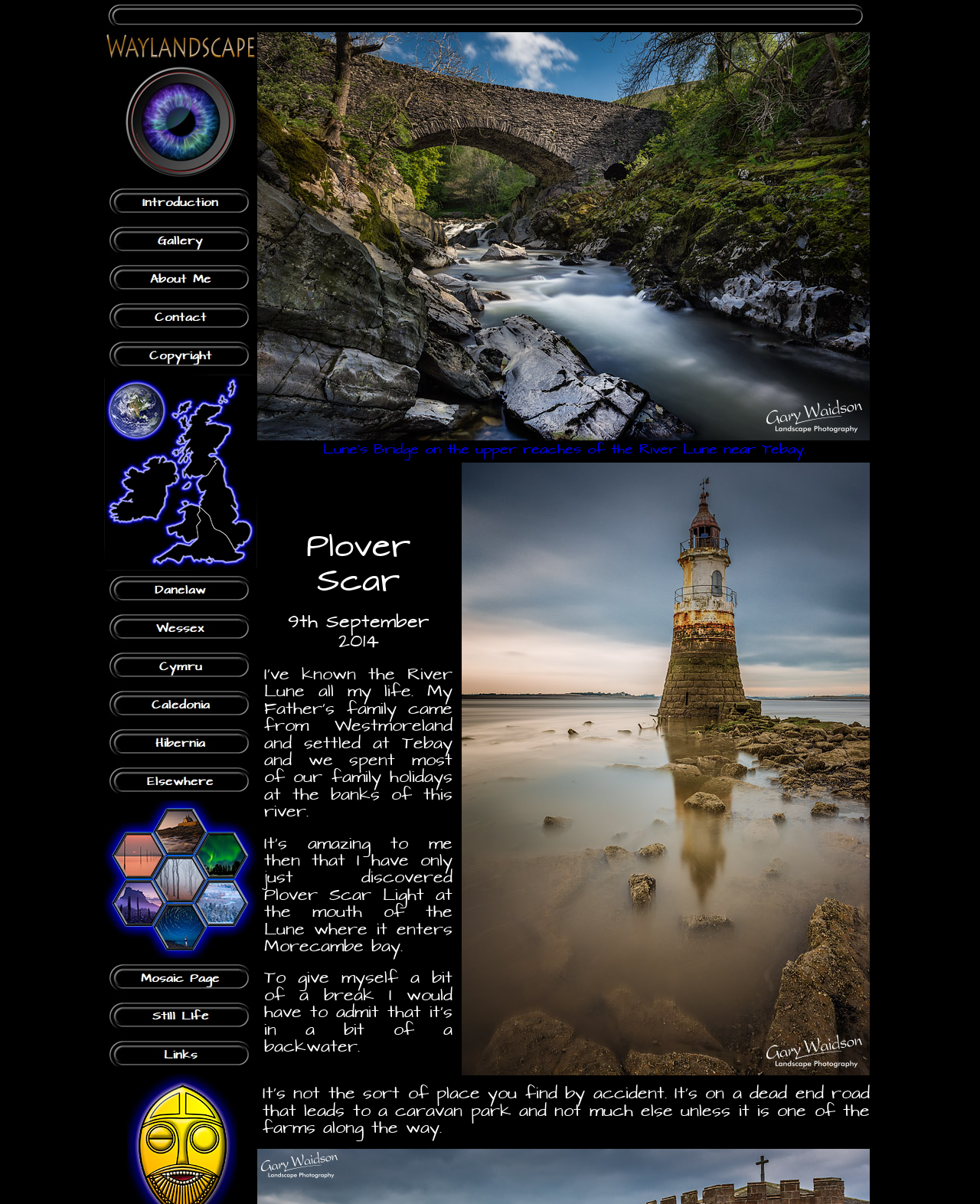Specify the bounding box coordinates of the element's region that should be clicked to achieve the following instruction: "View the gallery of fine art landscape photography". The bounding box coordinates consist of four float numbers between 0 and 1, in the format [left, top, right, bottom].

[0.106, 0.184, 0.262, 0.216]